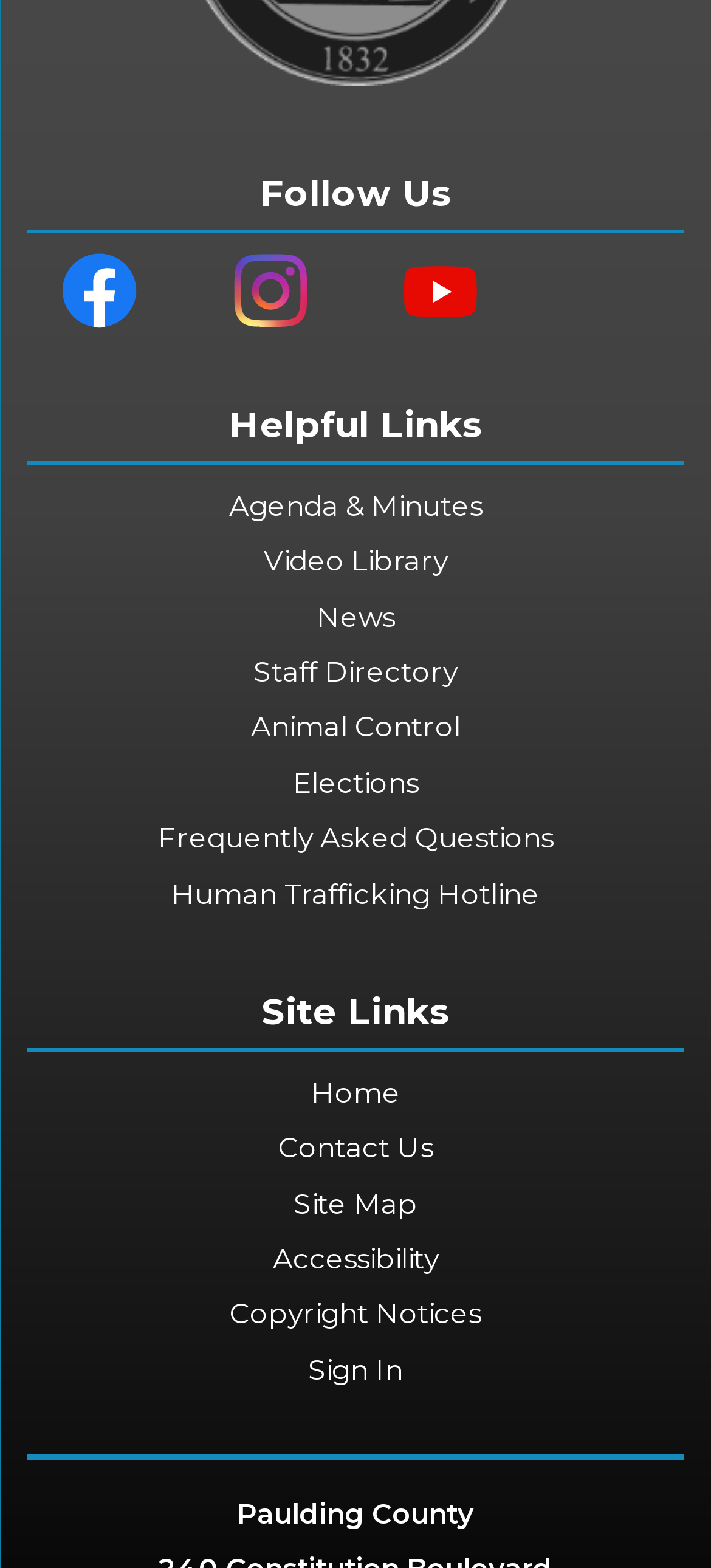Locate the bounding box coordinates of the clickable element to fulfill the following instruction: "View Helpful Links". Provide the coordinates as four float numbers between 0 and 1 in the format [left, top, right, bottom].

[0.039, 0.232, 0.961, 0.606]